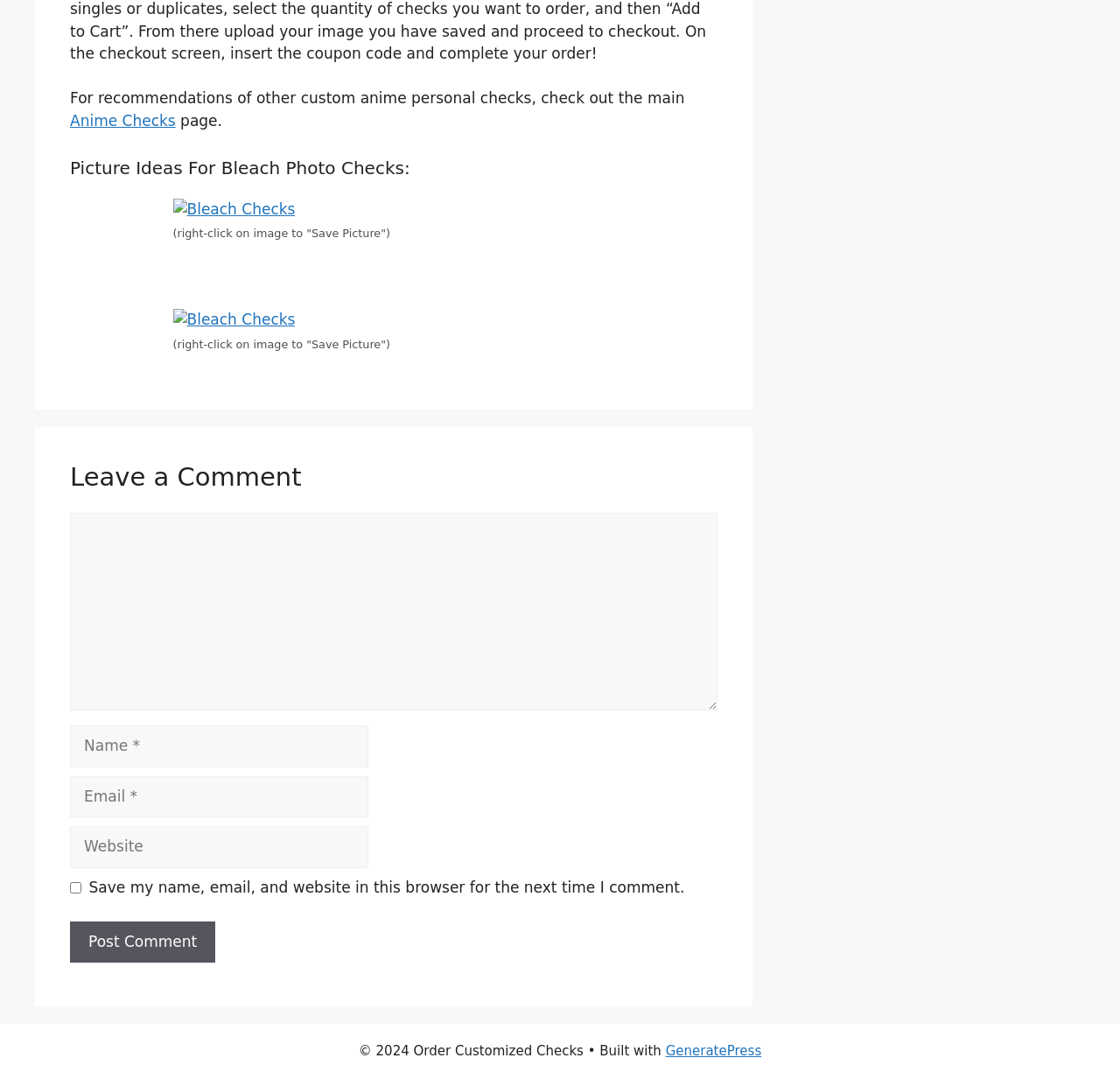What is the topic of the picture ideas? Using the information from the screenshot, answer with a single word or phrase.

Bleach Photo Checks